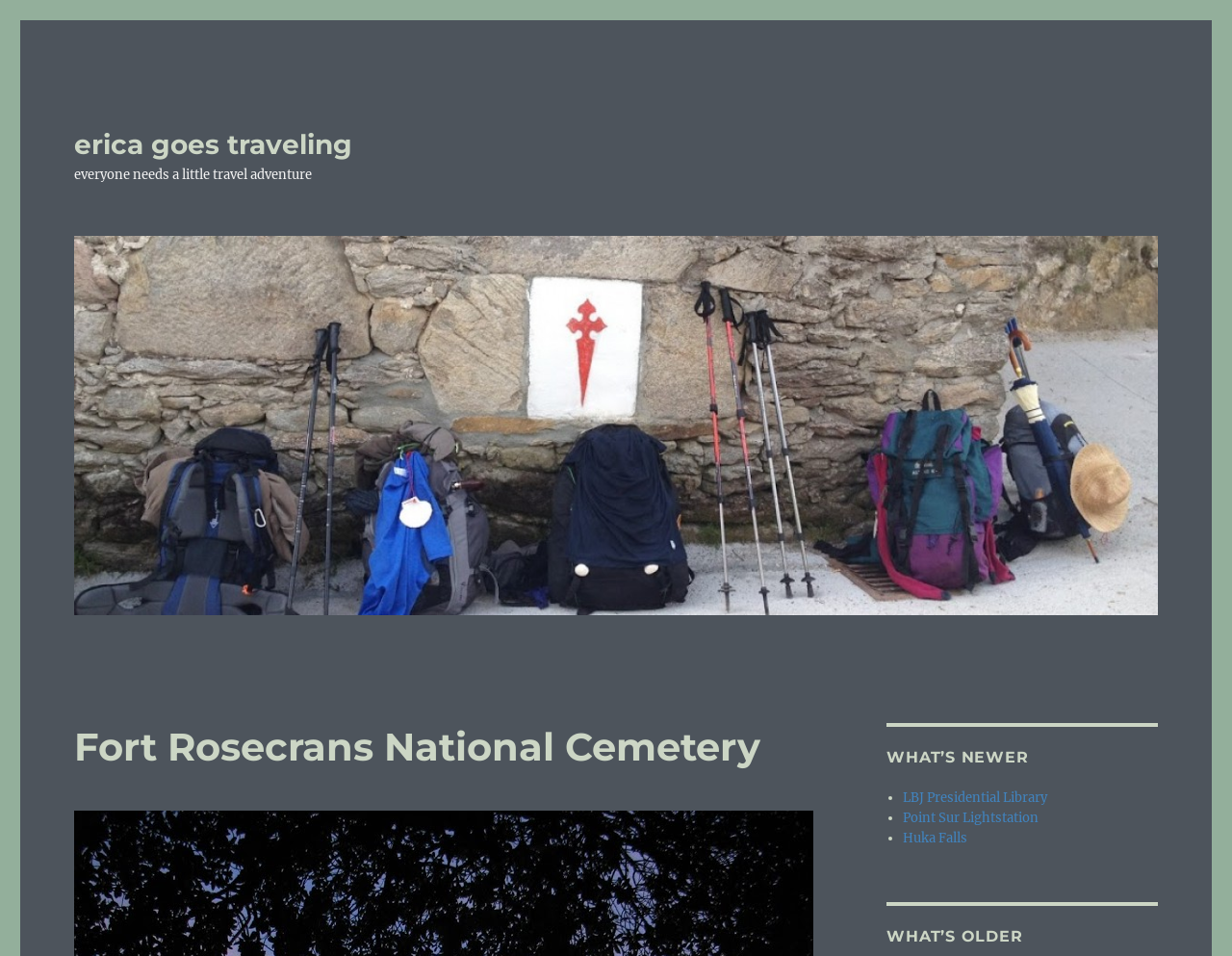Please provide a brief answer to the following inquiry using a single word or phrase:
How many list markers are there in the 'what’s newer' section?

3